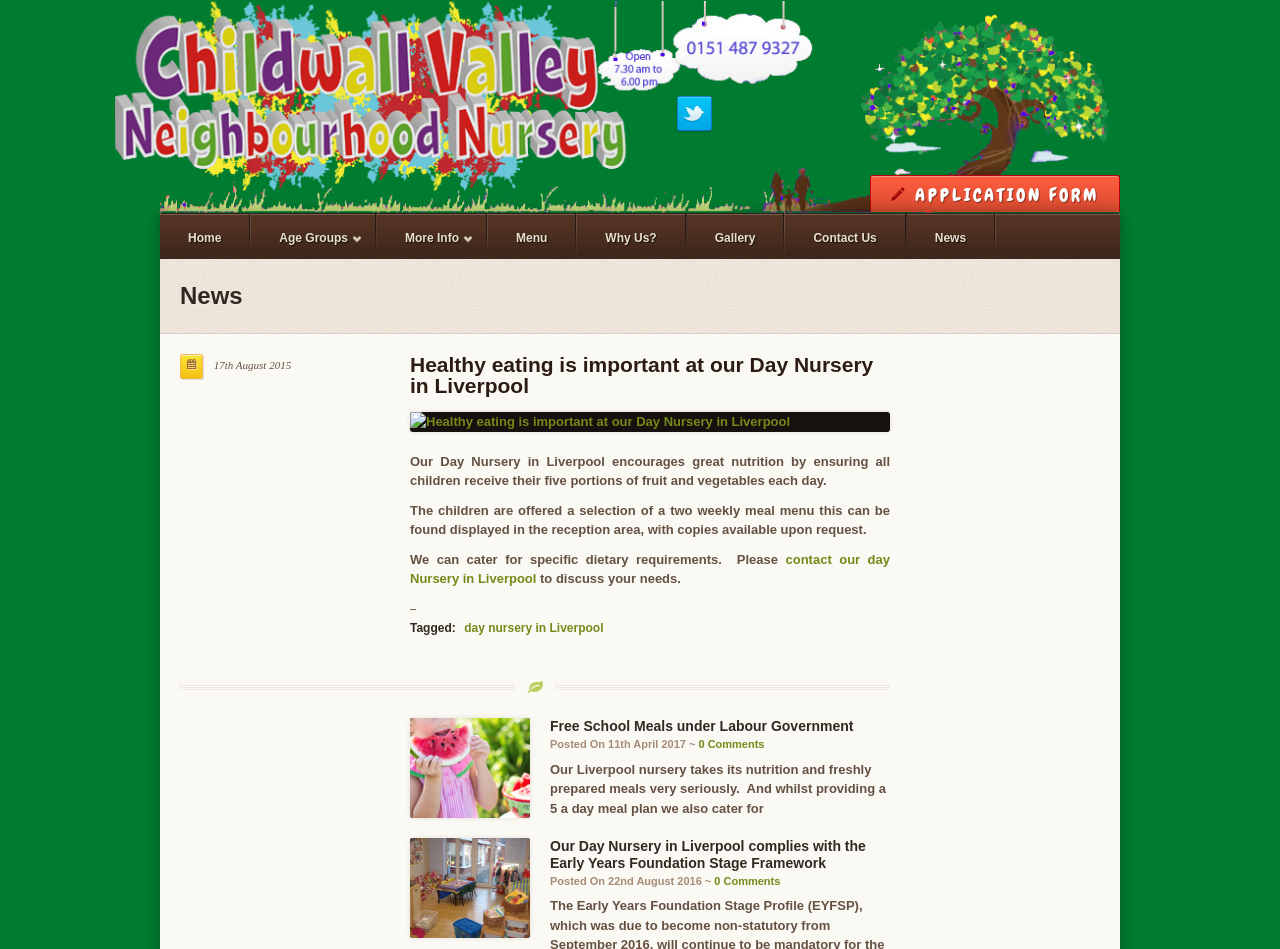Kindly determine the bounding box coordinates for the clickable area to achieve the given instruction: "Read about healthy eating at the nursery".

[0.32, 0.434, 0.695, 0.455]